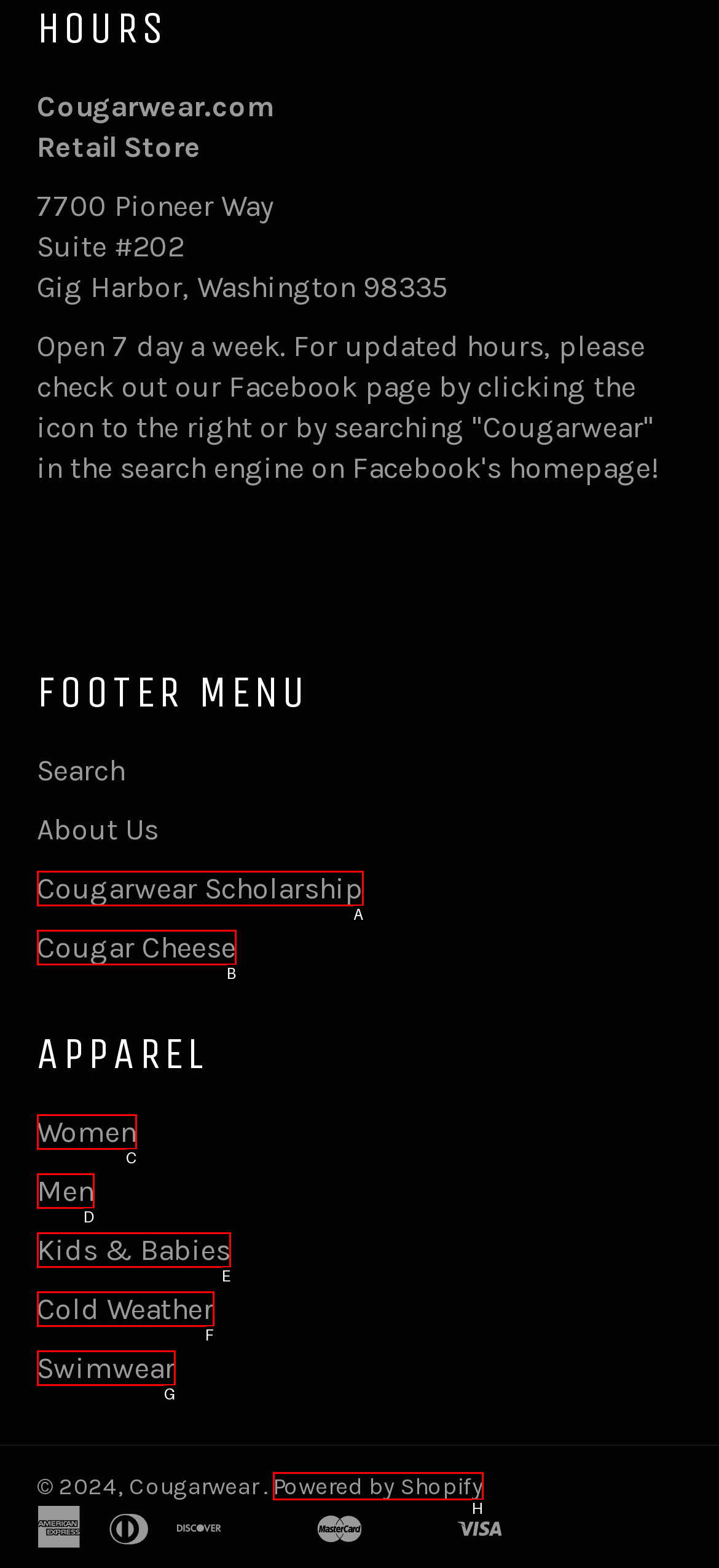Match the following description to the correct HTML element: Powered by Shopify Indicate your choice by providing the letter.

H